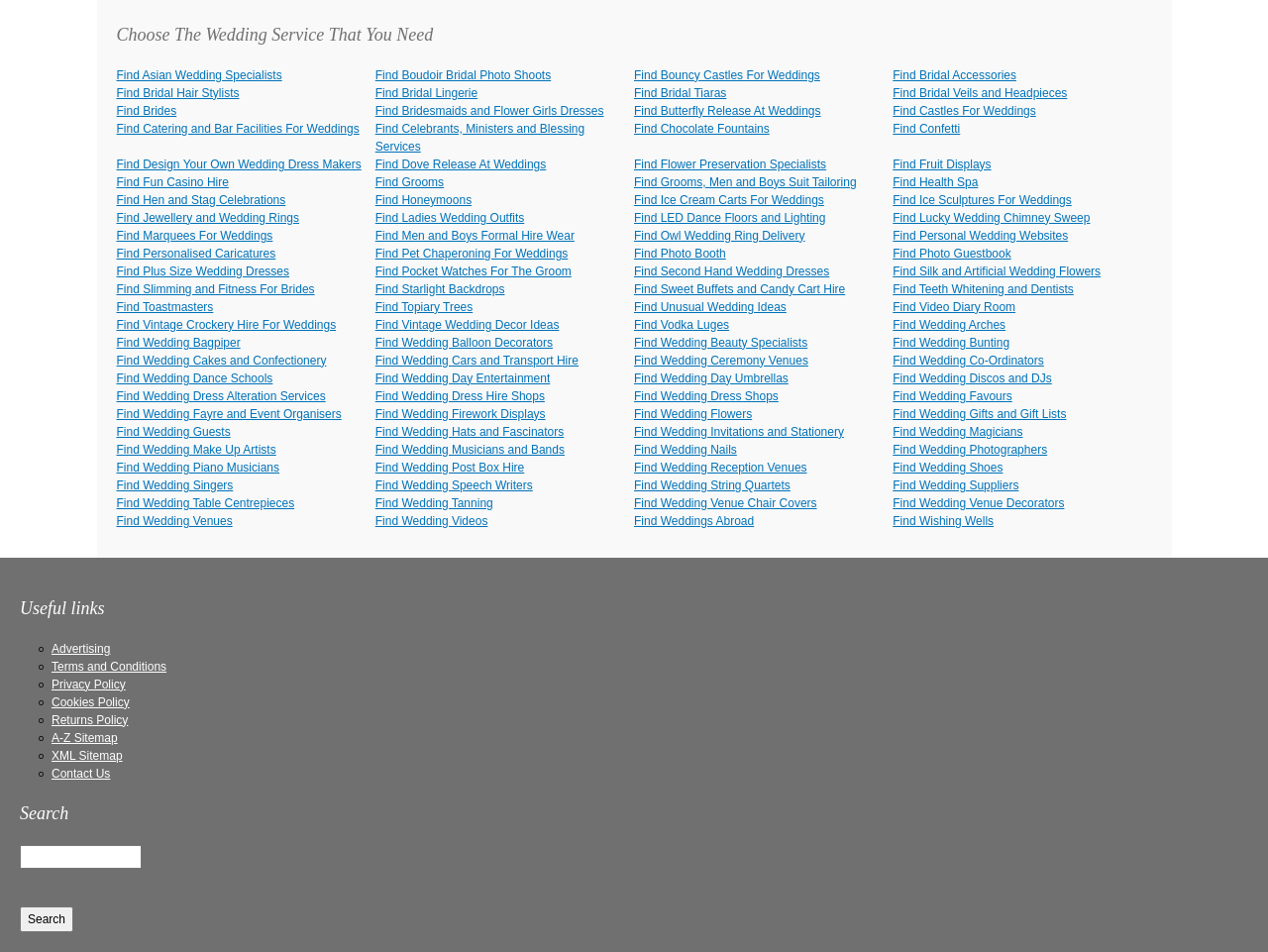Locate the bounding box coordinates of the element to click to perform the following action: 'Find Bridal Hair Stylists'. The coordinates should be given as four float values between 0 and 1, in the form of [left, top, right, bottom].

[0.092, 0.09, 0.189, 0.105]